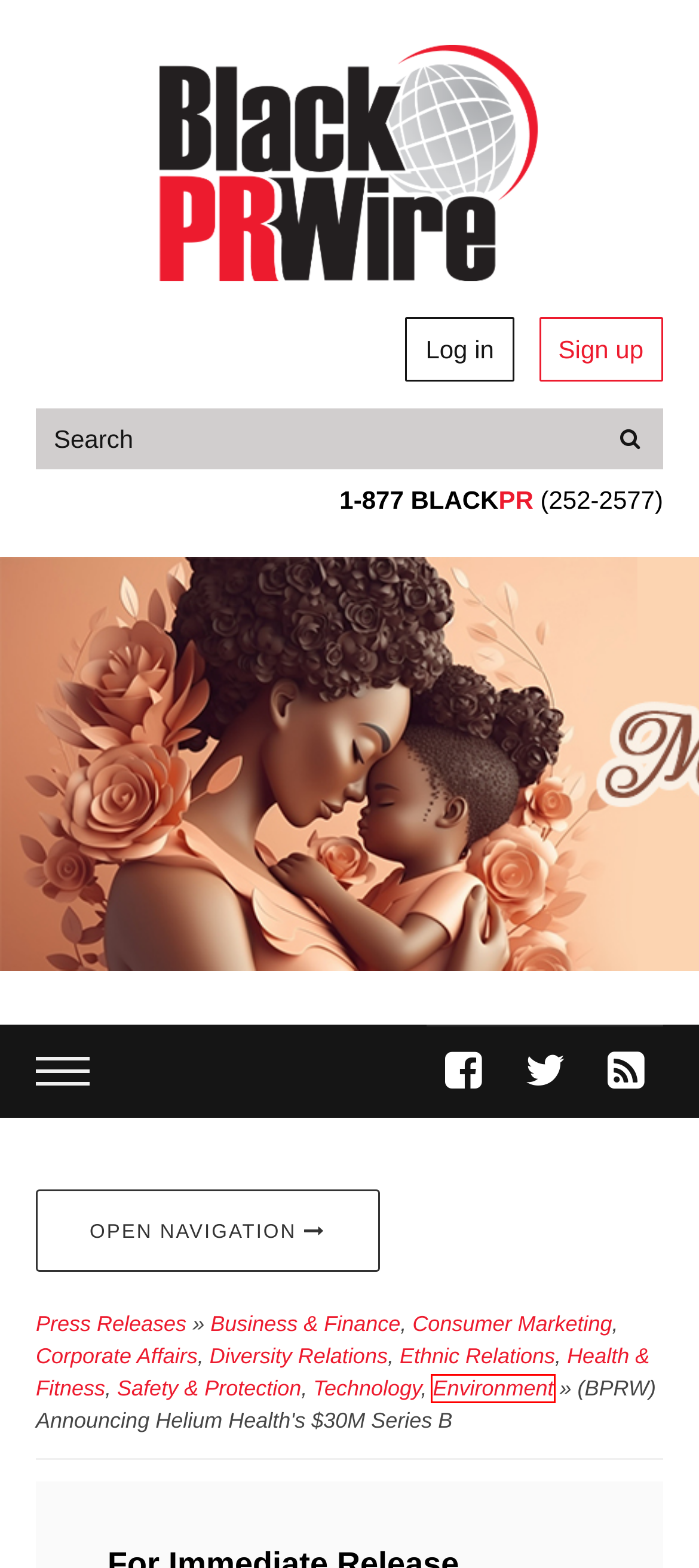You’re provided with a screenshot of a webpage that has a red bounding box around an element. Choose the best matching webpage description for the new page after clicking the element in the red box. The options are:
A. Corporate Affairs | News channels | Black PR Wire, Inc.
B. Ethnic Relations | News channels | Black PR Wire, Inc.
C. Homepage | Black PR Wire, Inc.
D. Black PR Wire, Inc.
E. Press Releases | Black PR Wire, Inc.
F. Diversity Relations | News channels | Black PR Wire, Inc.
G. Safety & Protection | News channels | Black PR Wire, Inc.
H. Environment | News channels | Black PR Wire, Inc.

H